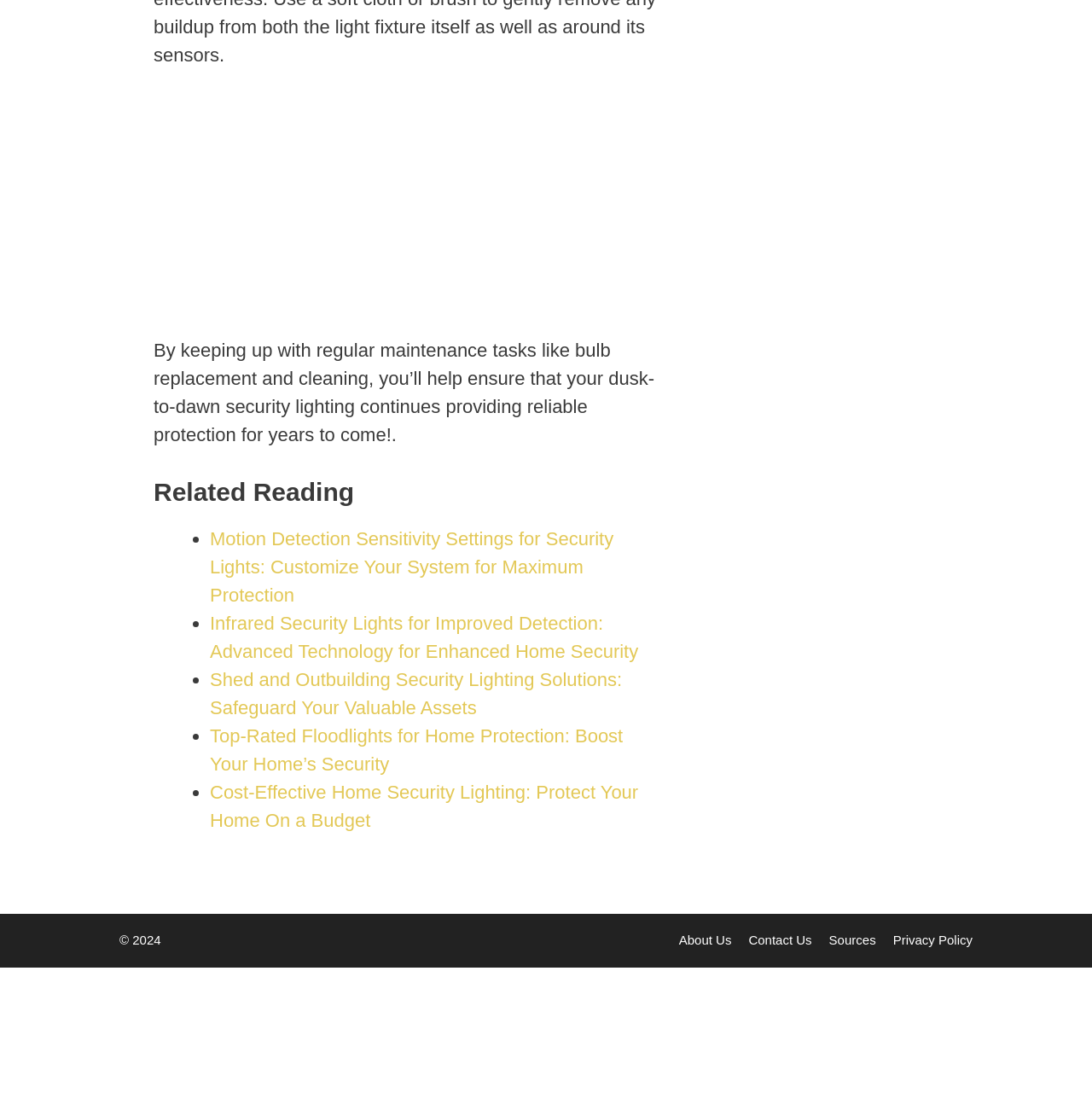What are the options provided in the footer section?
We need a detailed and exhaustive answer to the question. Please elaborate.

The footer section contains four links: 'About Us', 'Contact Us', 'Sources', and 'Privacy Policy', which are likely to provide more information about the website and its policies.